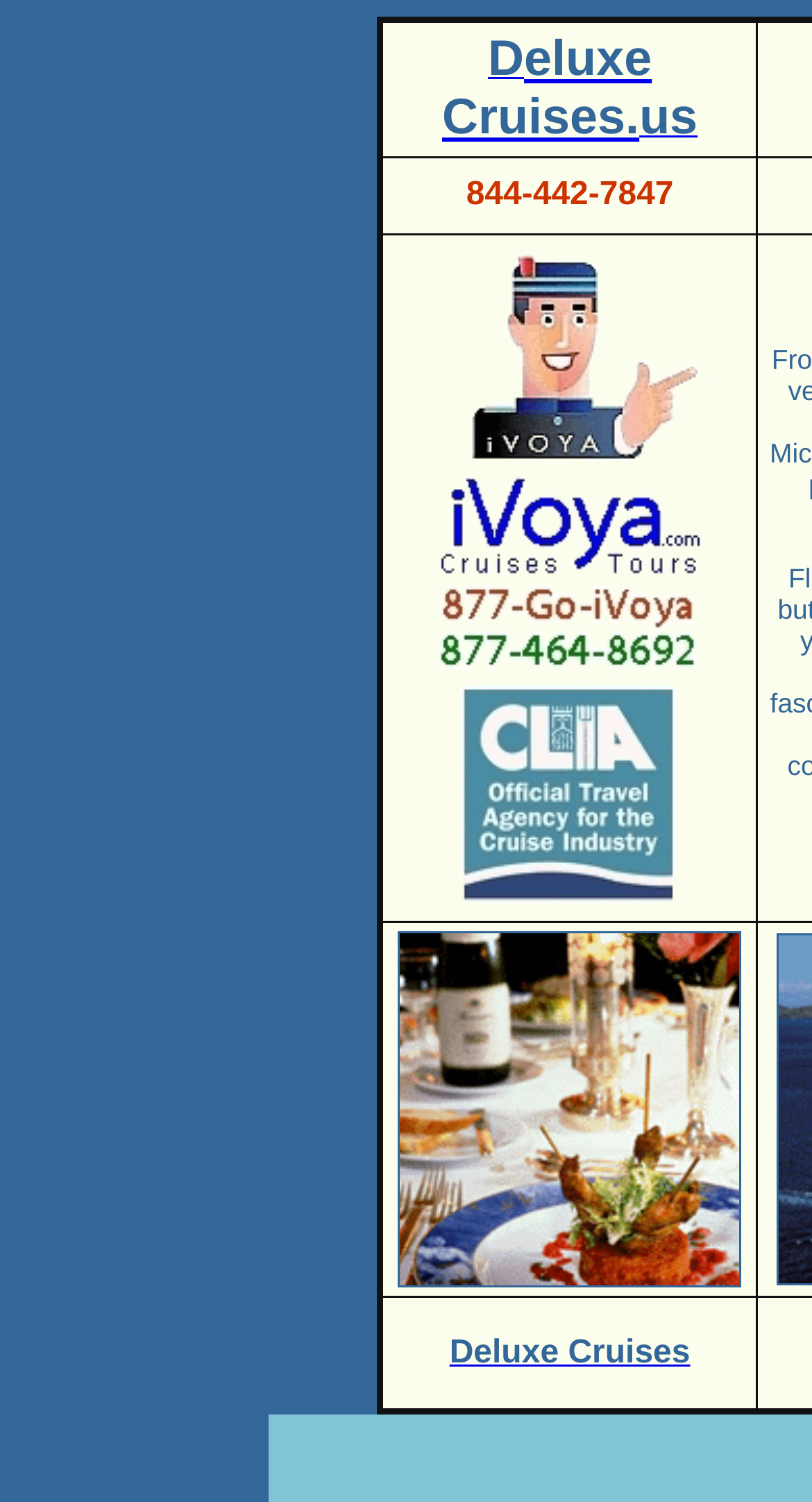Create a detailed narrative of the webpage’s visual and textual elements.

The webpage appears to be a cruise travel agency website, with a focus on Deluxe Cruises. At the top, there is a prominent display of the company's name, "Deluxe Cruises.us", along with a phone number, "844-442-7847". The company name is broken down into three separate links: "D", "eluxe Cruises.", and "us".

Below the company name, there is a large section dedicated to Deluxe Cruises, with a link and an image that takes up most of the space. The image is likely a logo or a promotional graphic for Deluxe Cruises.

To the right of the Deluxe Cruises section, there are two smaller sections, one for Windstar Cruises and another for Deluxe Cruises again. Each of these sections features an image, likely a logo or a promotional graphic for the respective cruise lines.

The overall layout of the webpage is organized, with clear divisions between the different sections. The use of images and links creates a visually appealing and interactive experience for the user.